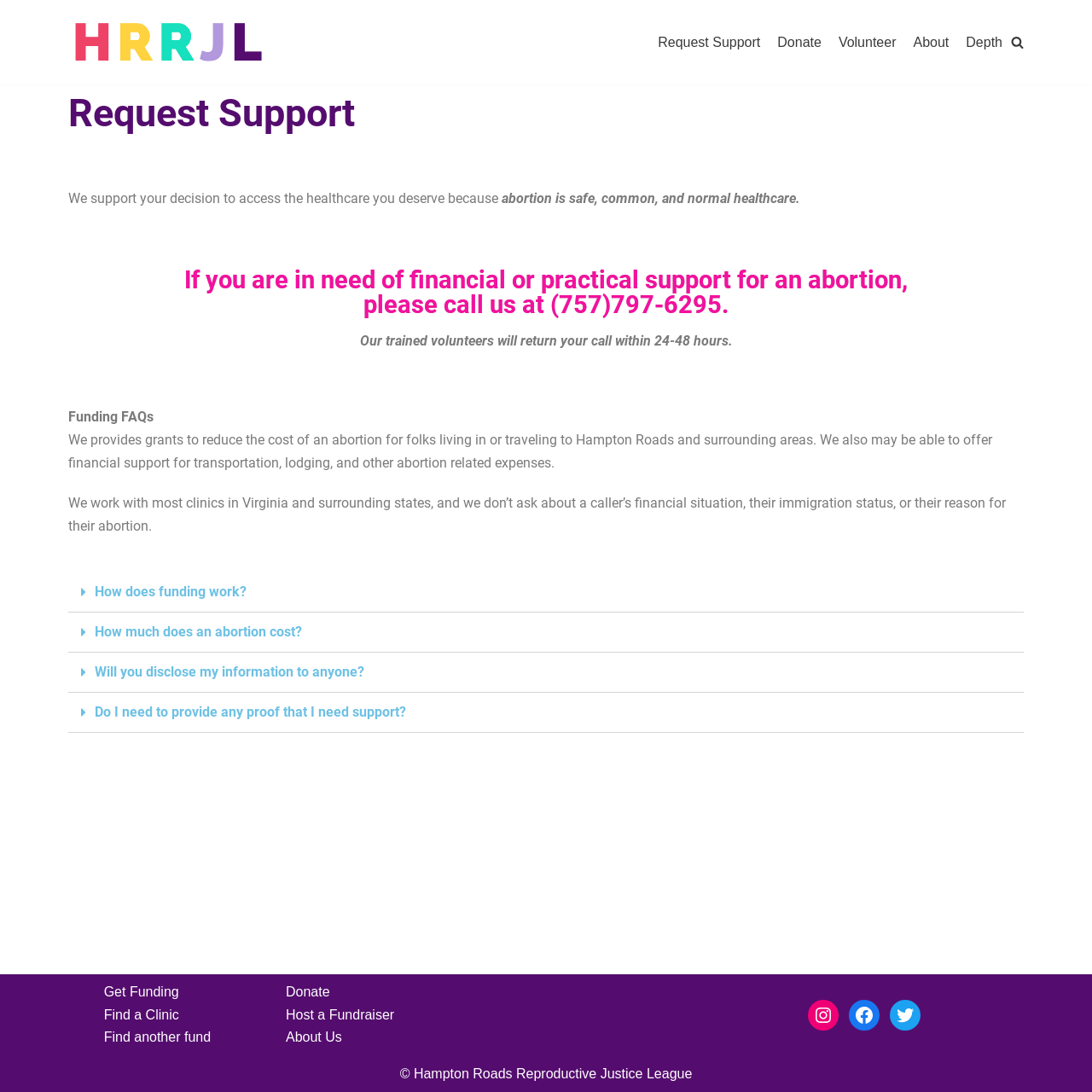Offer a thorough description of the webpage.

The webpage is about the Hampton Roads Reproductive Justice League (HRRJL) and its support for individuals seeking abortions. At the top left, there is a link to skip to the content, followed by the organization's name and a navigation menu with five links: Request Support, Donate, Volunteer, About, and Depth. On the top right, there is a search button with an accompanying image.

The main content area begins with a heading that reads "Request Support" and a brief introduction to the organization's mission. Below this, there are two paragraphs of text explaining the organization's support for individuals seeking abortions, including financial and practical assistance.

The next section is a heading that provides a phone number and instructions for those in need of support. This is followed by a brief statement about the organization's response time and a section titled "Funding FAQs." This section includes a block of text explaining the organization's funding process and a tab list with four tabs: "How does funding work?", "How much does an abortion cost?", "Will you disclose my information to anyone?", and "Do I need to provide any proof that I need support?" Each tab has a link with the same title.

At the bottom of the page, there is a section with several links, including "Get Funding", "Find a Clinic", "Find another fund", "Donate", "Host a Fundraiser", and "About Us". There are also links to the organization's social media profiles, including Instagram, Facebook, and Twitter. Finally, there is a copyright statement at the very bottom of the page.